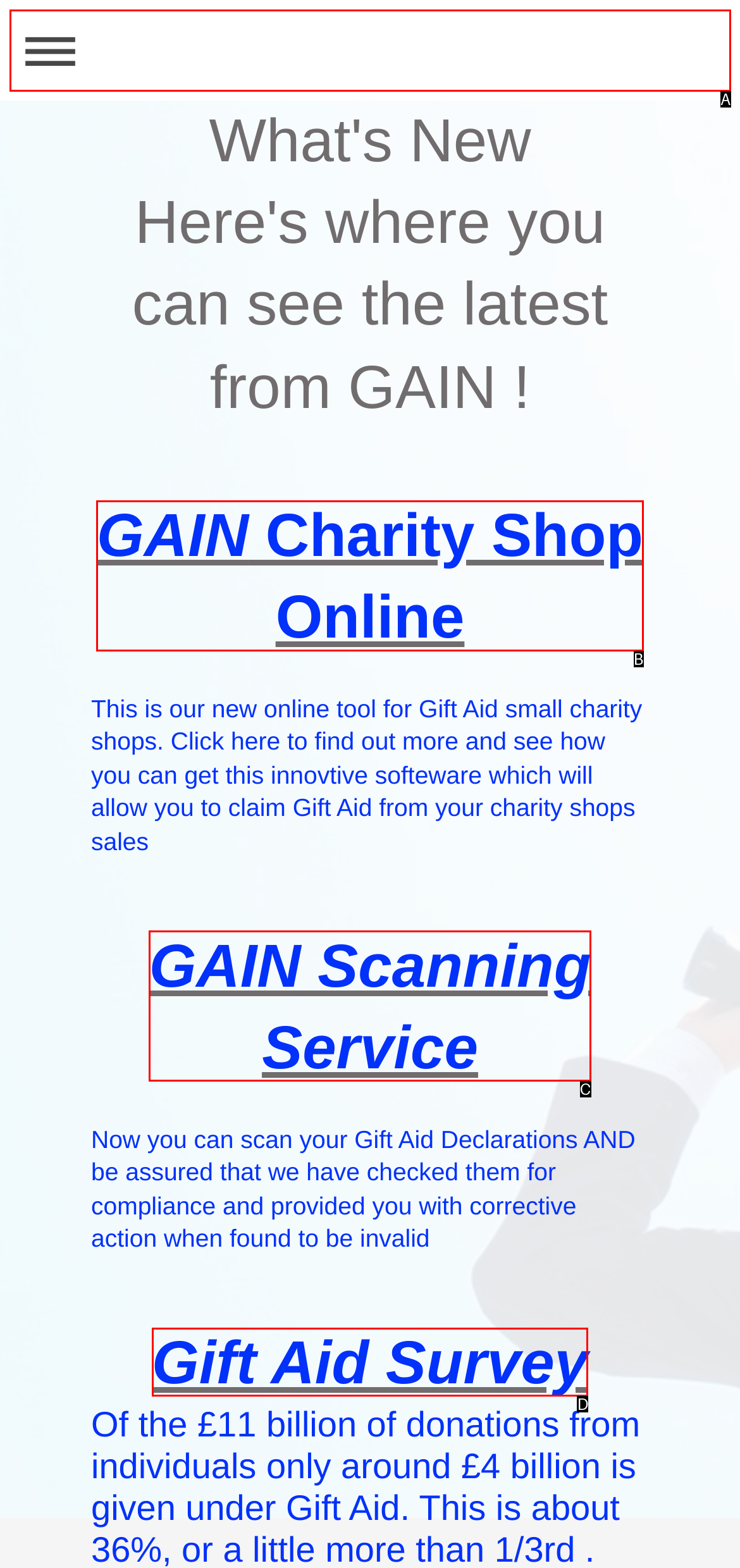From the description: GAIN Charity Shop Online, select the HTML element that fits best. Reply with the letter of the appropriate option.

B